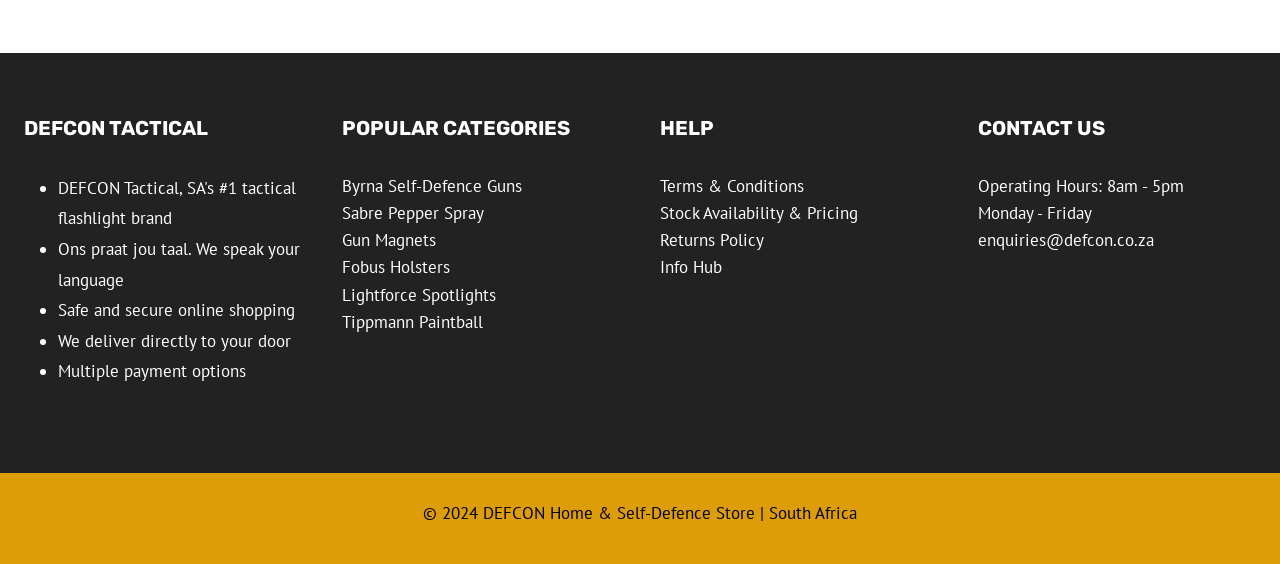Determine the bounding box coordinates of the clickable region to carry out the instruction: "Click on Byrna Self-Defence Guns".

[0.267, 0.31, 0.408, 0.349]